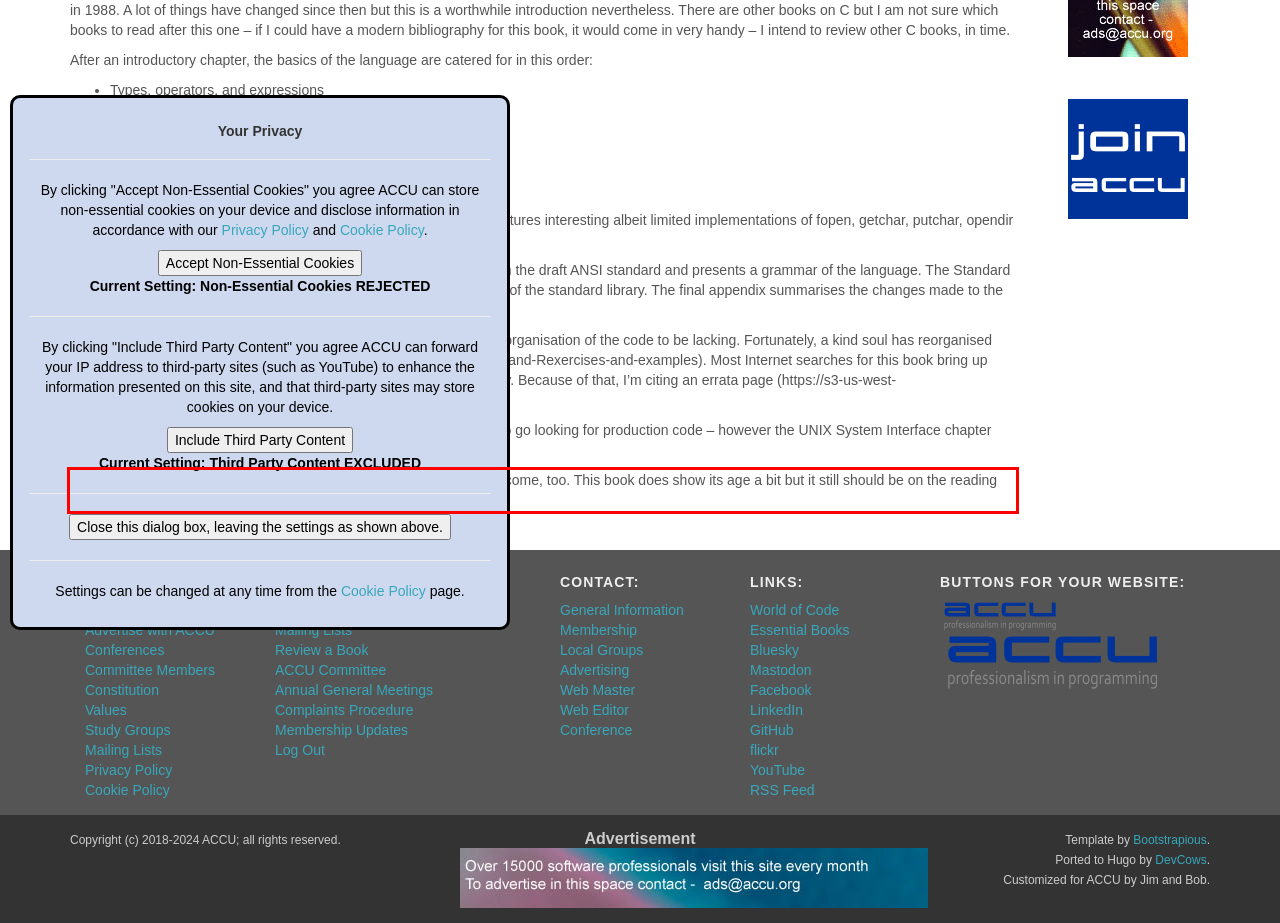Extract and provide the text found inside the red rectangle in the screenshot of the webpage.

Finally, the book ends with an index – a glossary would have been welcome, too. This book does show its age a bit but it still should be on the reading list of any would-be C programmer.